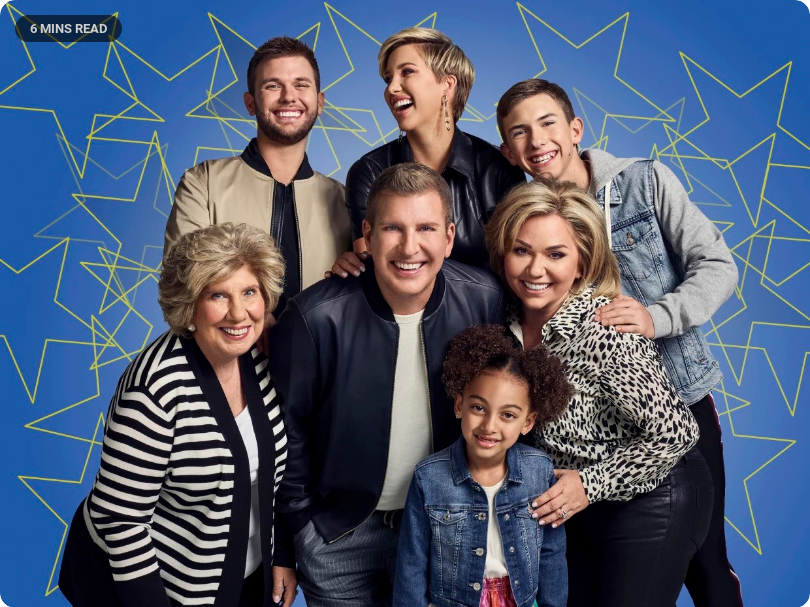Use a single word or phrase to answer the question: How many young adults are standing at the back?

three